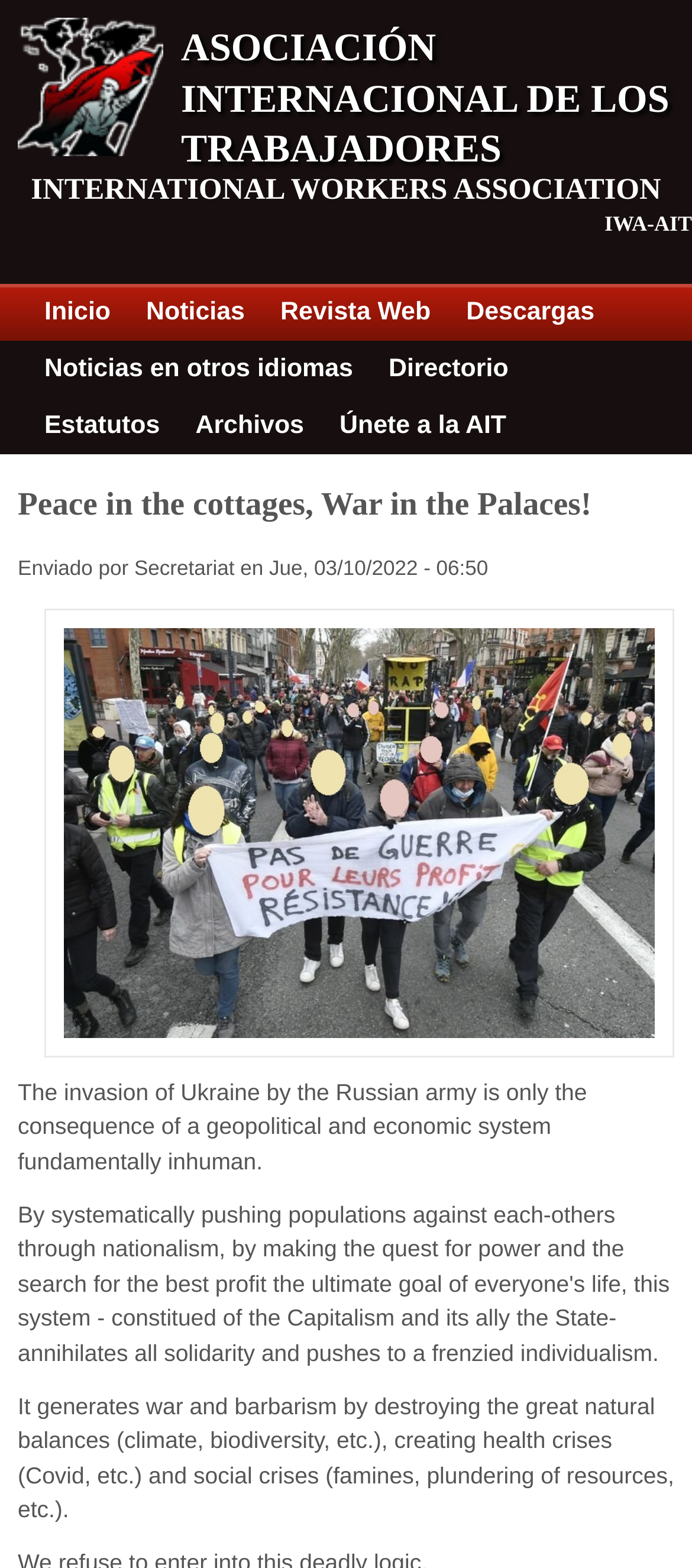Give an in-depth explanation of the webpage layout and content.

The webpage is about the Asociación Internacional de los Trabajadores (International Workers Association) and features a prominent logo at the top left corner. The logo is accompanied by a heading that reads "ASOCIACIÓN INTERNACIONAL DE LOS TRABAJADORES" and its English translation "INTERNATIONAL WORKERS ASSOCIATION" below it.

At the top of the page, there is a link to skip to the main content and a menu with links to various sections, including "Inicio", "Noticias", "Revista Web", "Descargas", and more. These links are arranged horizontally across the top of the page.

Below the menu, there is a heading that reads "Peace in the cottages, War in the Palaces!" which is the title of an article or post. The article appears to be discussing the consequences of a geopolitical and economic system, citing the invasion of Ukraine by the Russian army as an example. The text explains that this system generates war, barbarism, and social crises.

At the bottom of the page, there is a footer section with information about the author and the date of publication, which is March 10, 2022. There is also a figure or image below the article, but its content is not specified.

Overall, the webpage appears to be a news article or blog post from the International Workers Association, with a focus on discussing the consequences of a particular economic and geopolitical system.